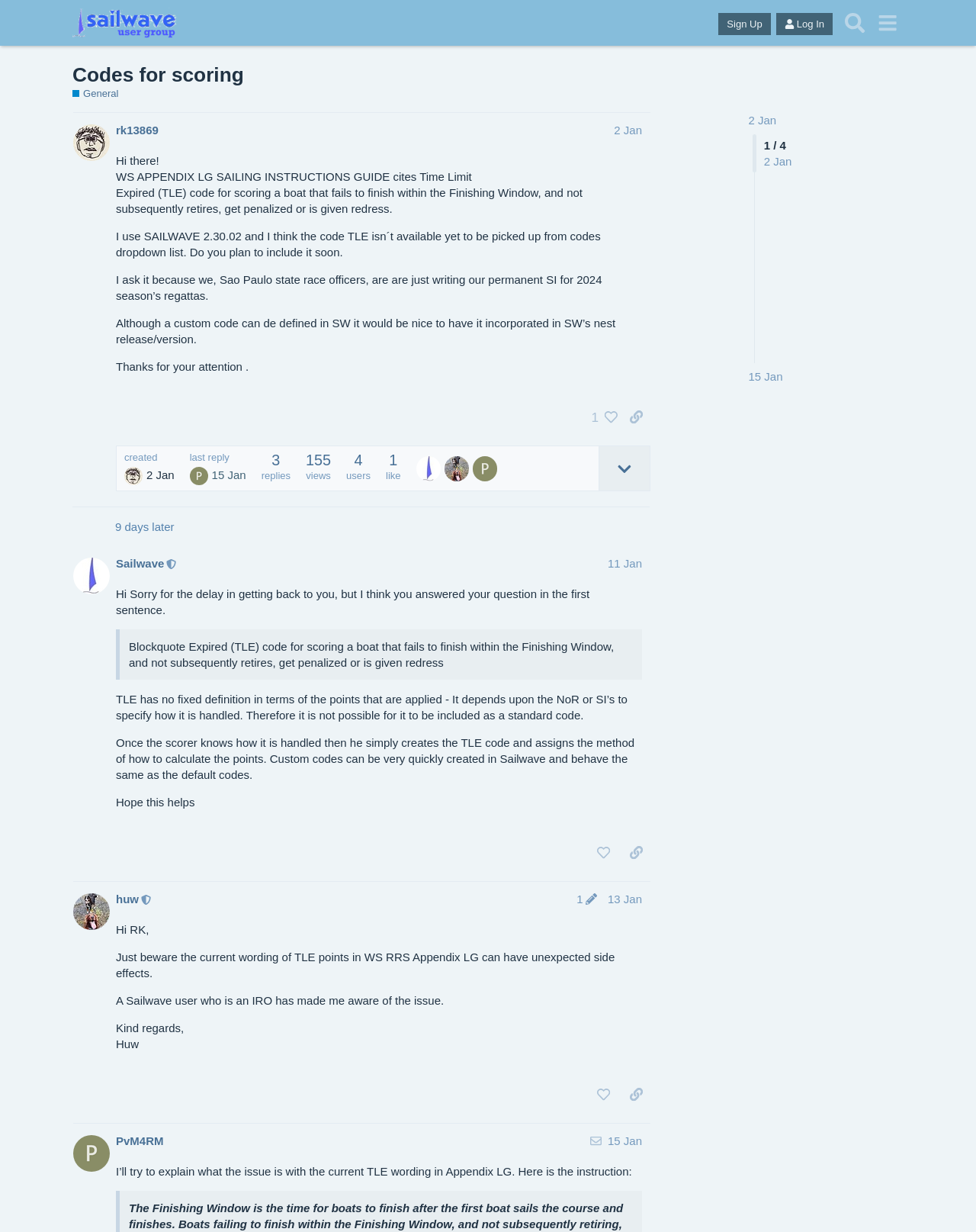Locate the bounding box coordinates of the element that should be clicked to execute the following instruction: "Contact Us".

None